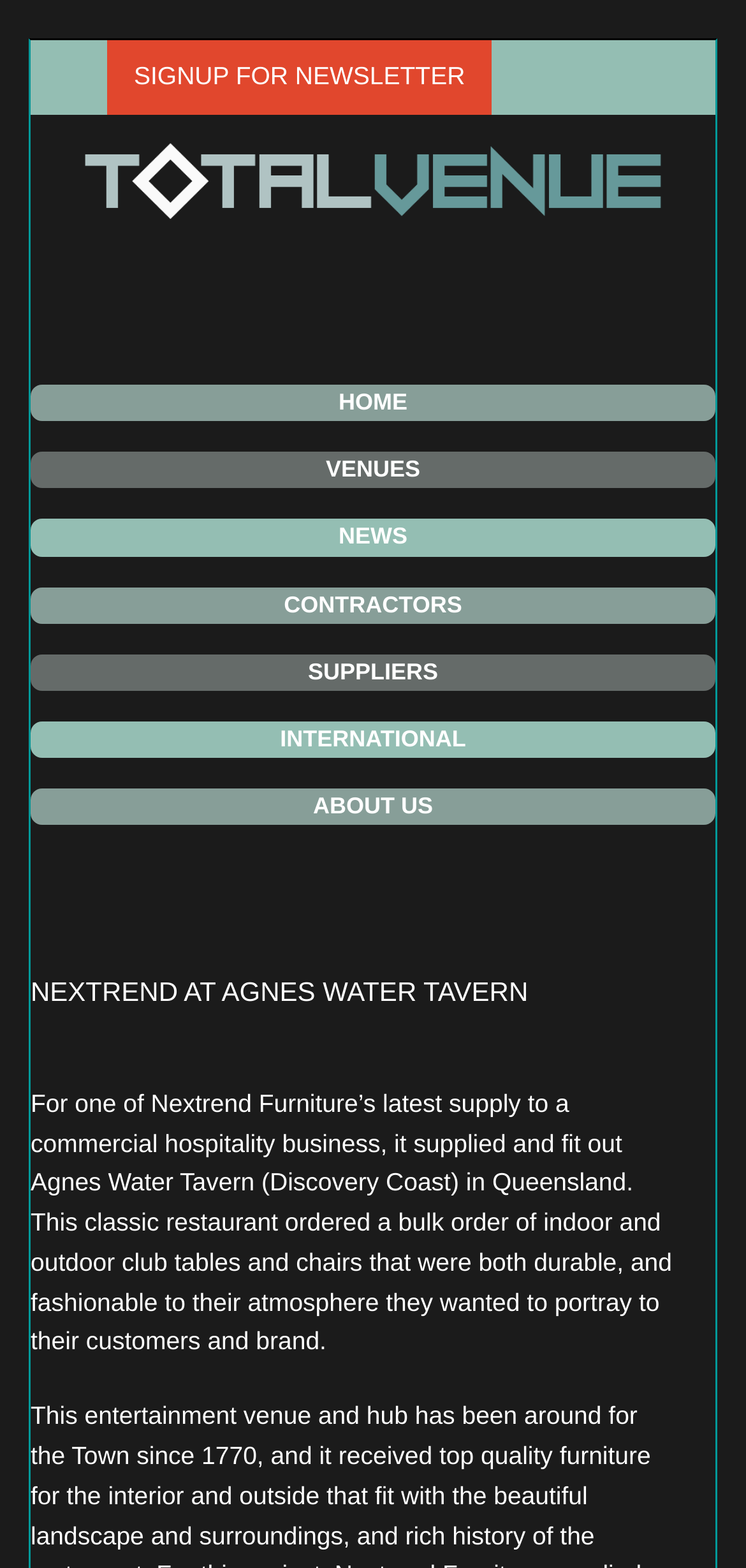What type of products were supplied?
Using the image as a reference, answer with just one word or a short phrase.

Indoor and outdoor club tables and chairs